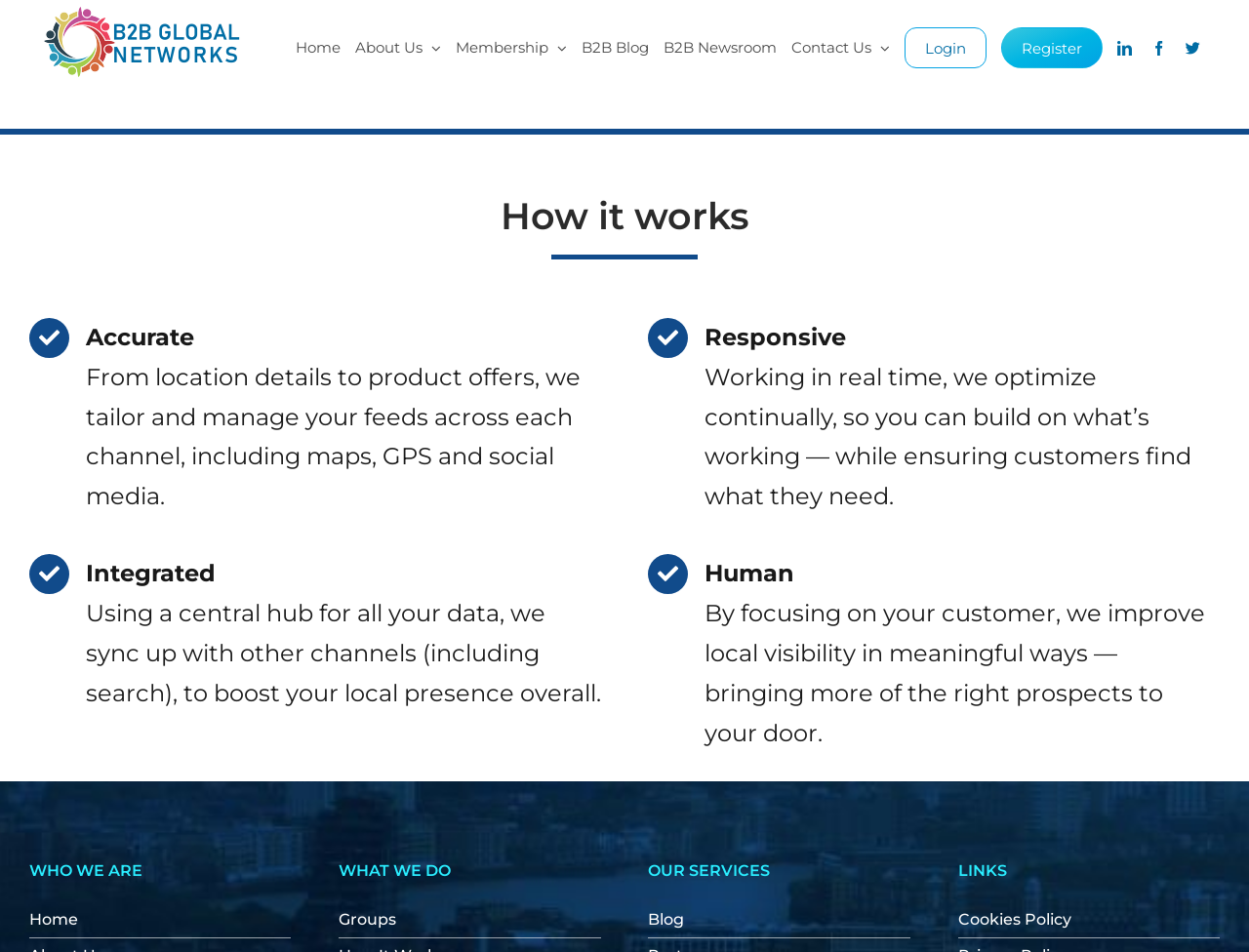Indicate the bounding box coordinates of the clickable region to achieve the following instruction: "Learn how your comment data is processed."

None